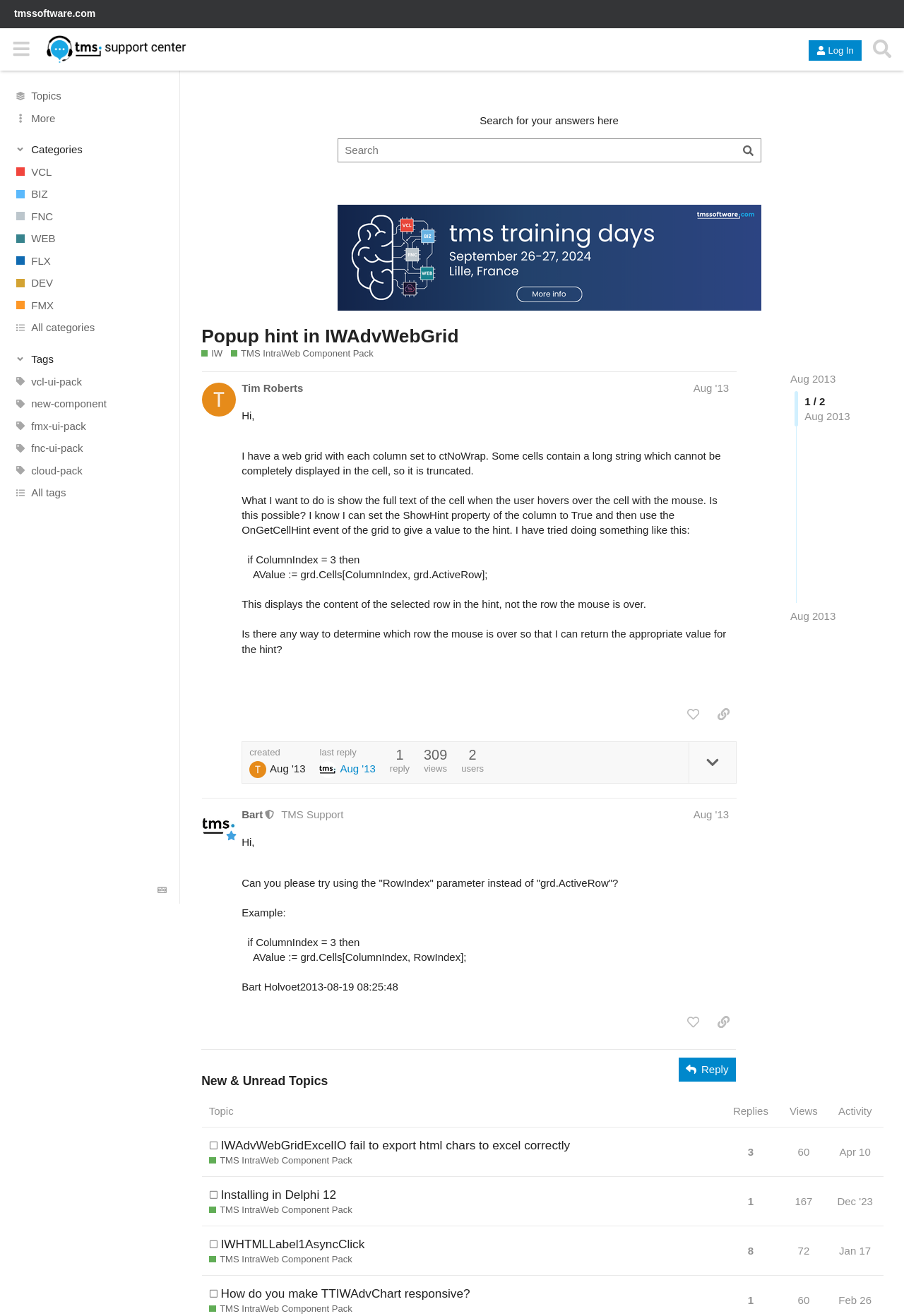Respond concisely with one word or phrase to the following query:
What is the topic of the first post on the webpage?

Showing full text of a cell on hover